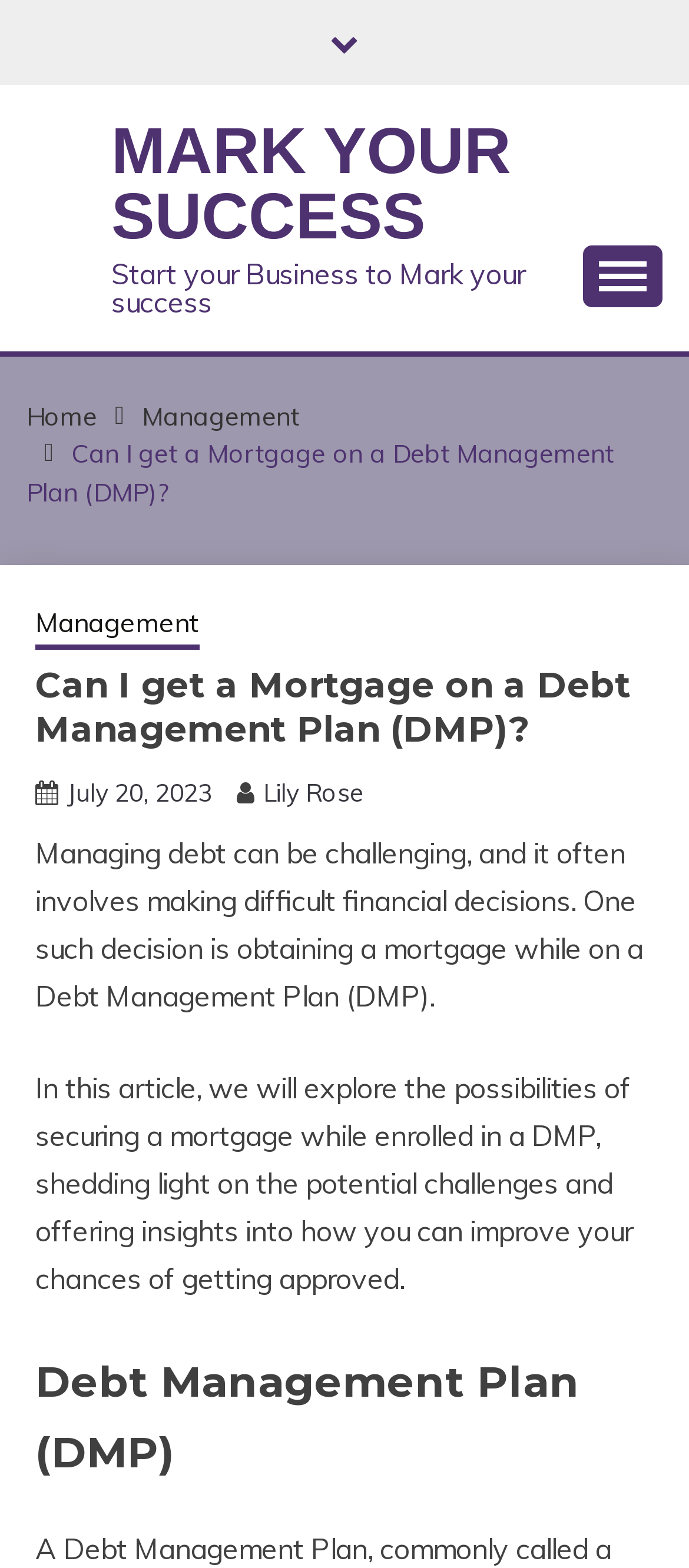What is the website's main topic?
Please utilize the information in the image to give a detailed response to the question.

Based on the webpage's content, it appears to be discussing the possibility of securing a mortgage while enrolled in a Debt Management Plan (DMP), which suggests that the main topic of the website is related to mortgage and debt management.